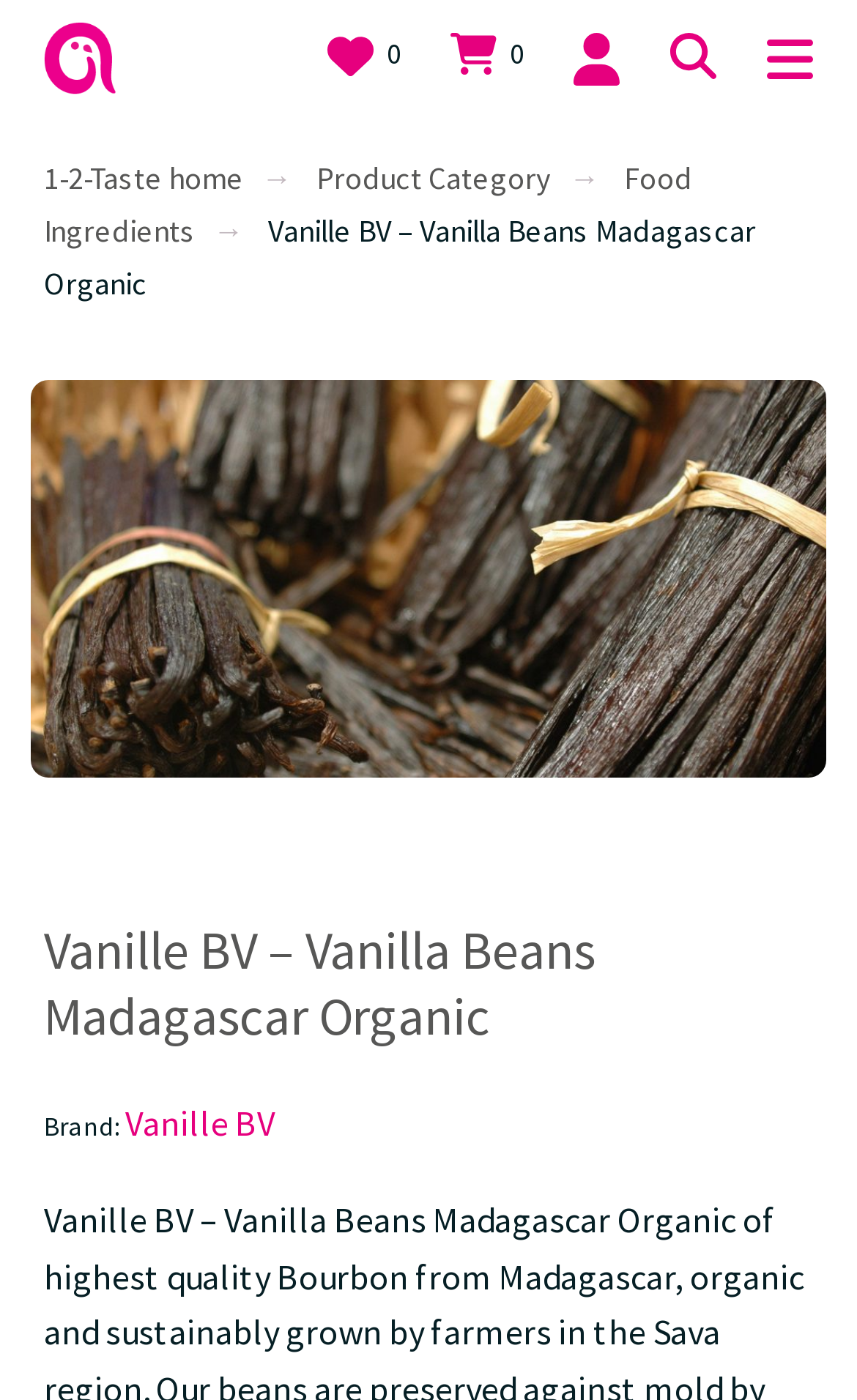Identify the bounding box coordinates for the region of the element that should be clicked to carry out the instruction: "view shopping bag". The bounding box coordinates should be four float numbers between 0 and 1, i.e., [left, top, right, bottom].

[0.526, 0.023, 0.61, 0.053]